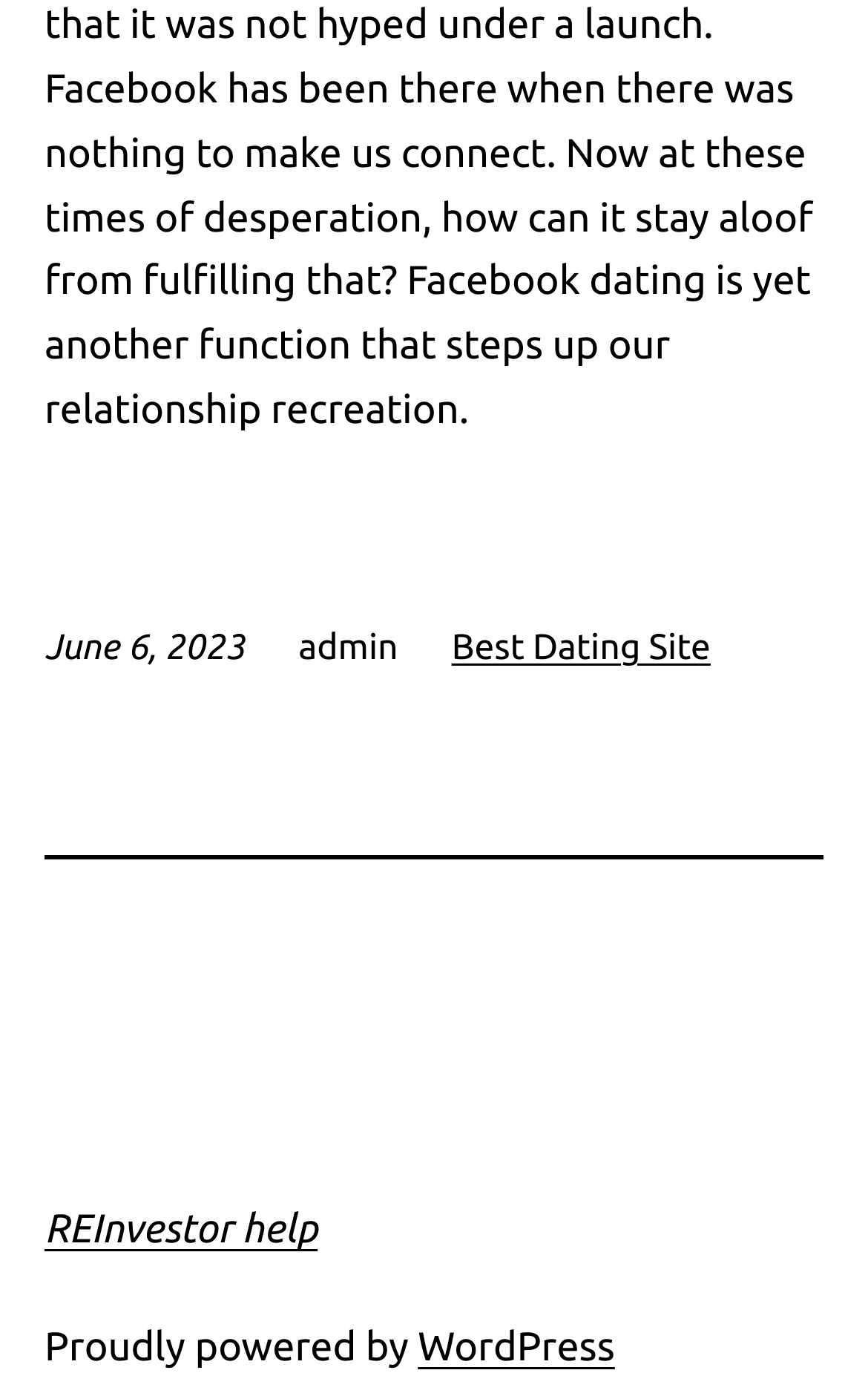Based on the image, give a detailed response to the question: What is the current date?

The current date can be found at the top left corner of the webpage, which is displayed as 'June 6, 2023'.